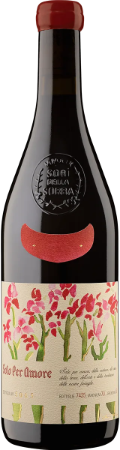What is the dominant color of the flowers on the label?
Answer the question with a detailed and thorough explanation.

The label of the wine bottle features vibrant flowers, and the dominant color of these flowers is pink, specifically pink orchids.